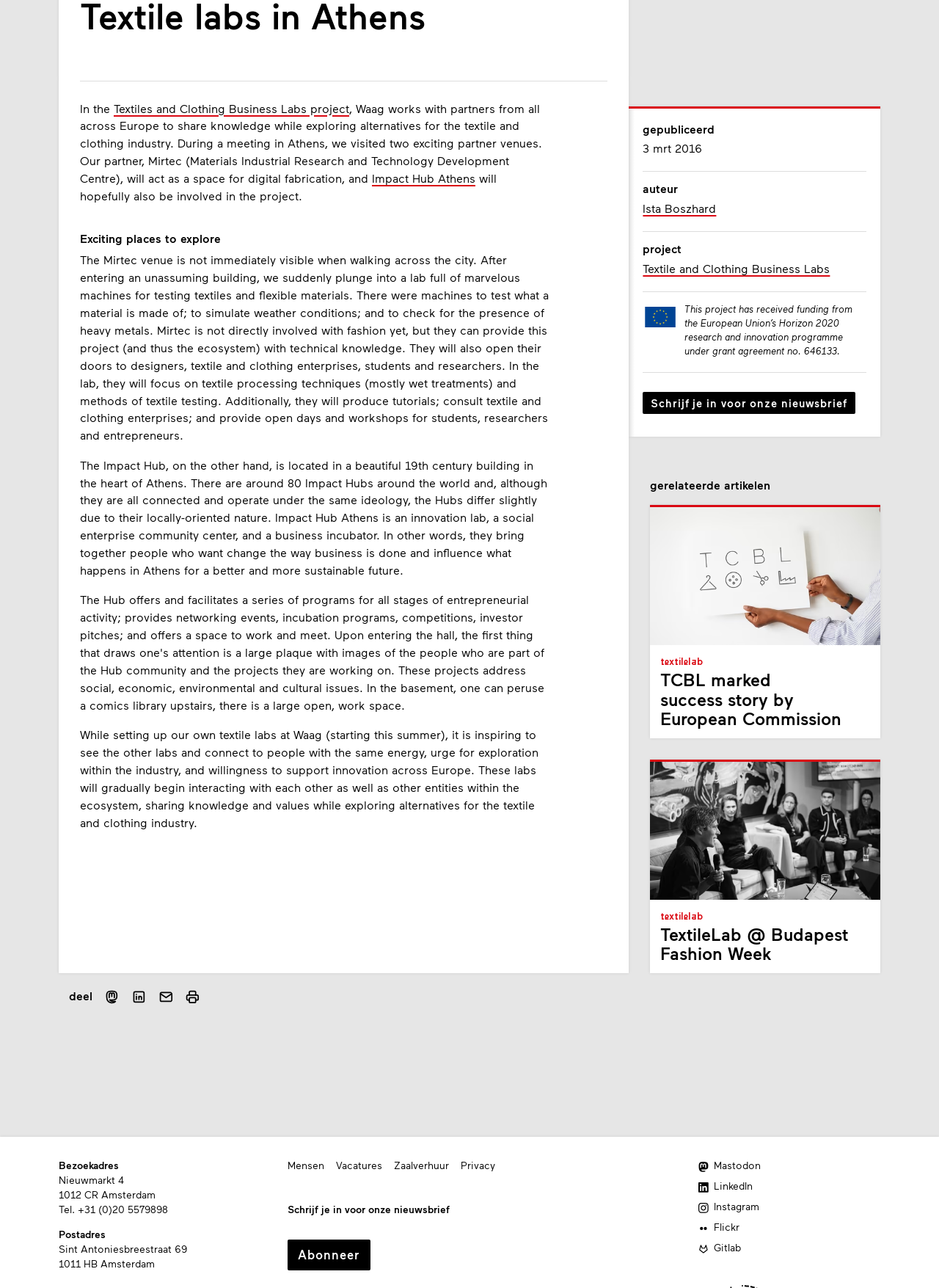For the given element description parent_node: deel title="Deel via Mastodon", determine the bounding box coordinates of the UI element. The coordinates should follow the format (top-left x, top-left y, bottom-right x, bottom-right y) and be within the range of 0 to 1.

[0.111, 0.768, 0.127, 0.78]